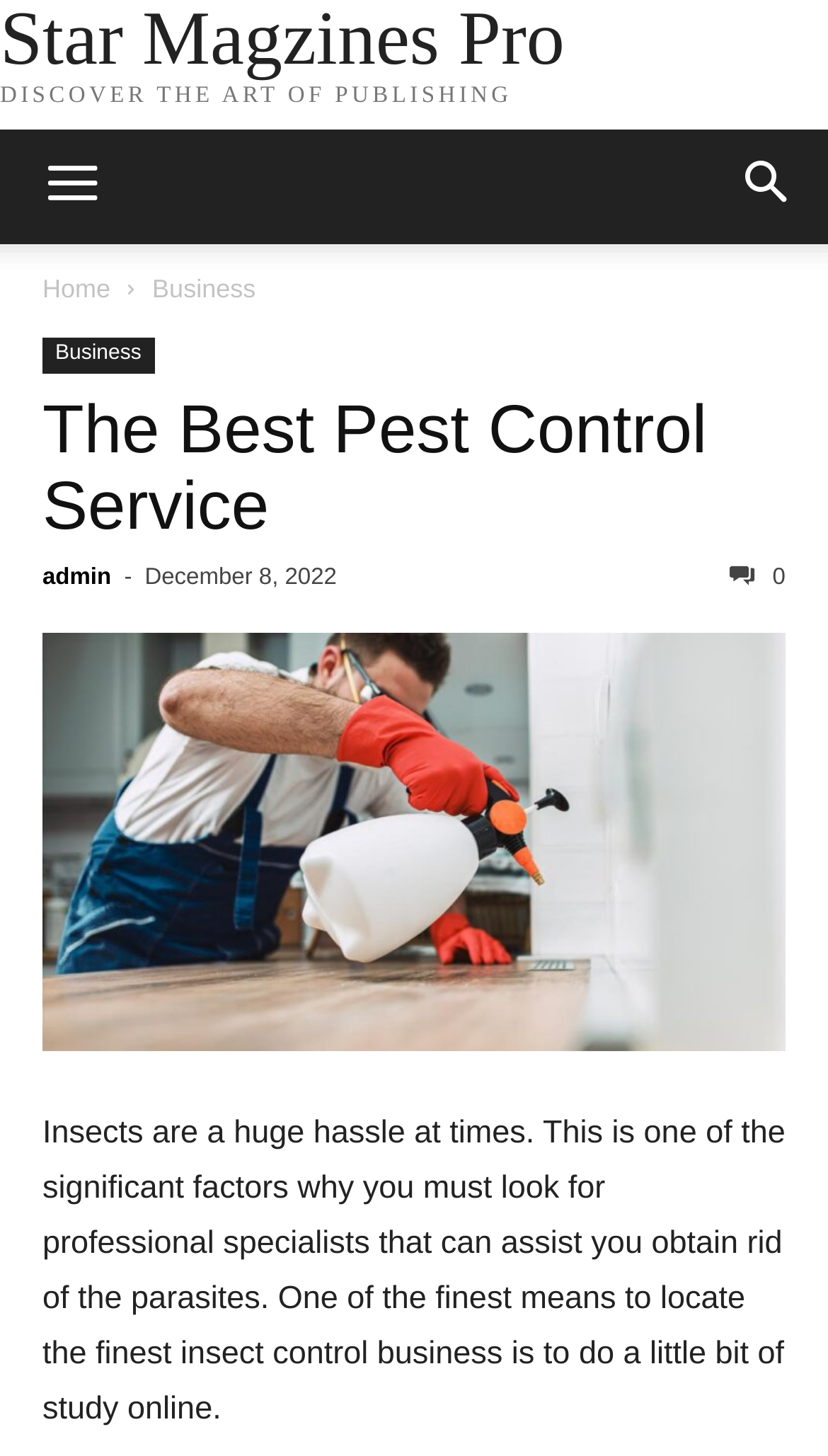Give a complete and precise description of the webpage's appearance.

The webpage is about the best pest control service, as indicated by the title "The Best Pest Control Service – Star Magzines Pro". At the top, there is a link to "Star Magzines Pro" that spans the entire width of the page. Below it, there is a static text "DISCOVER THE ART OF PUBLISHING" that takes up about 62% of the page width.

On the top-right corner, there are two icons, a link with a symbol '\ue83e' and a button with a symbol '\ue80a'. Below these icons, there are three links: "Home", "Business", and another "Business" link that is indented under the second "Business" link.

The main content of the page is divided into two sections. The first section has a heading "The Best Pest Control Service" that spans about 90% of the page width. Below the heading, there is a link to "The Best Pest Control Service" that takes up about 80% of the page width. There are also links to "admin" and an icon with a symbol '\ue83b 0' on the right side of the page.

The second section has an image with the same title "The Best Pest Control Service" that takes up about 90% of the page width. Below the image, there is a static text that describes the importance of finding professional pest control services, which takes up the entire width of the page.